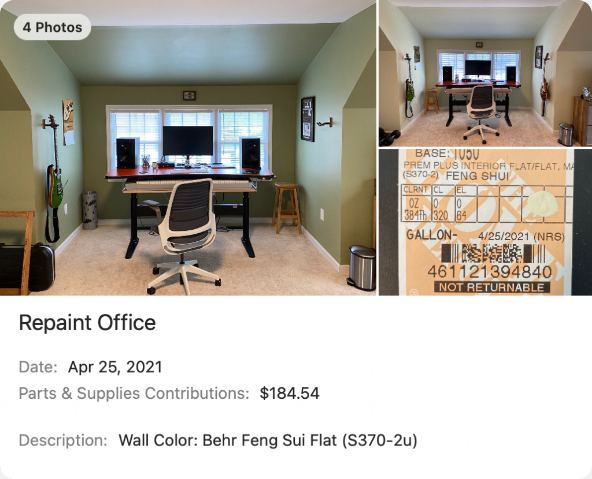What is the cost of the painting supplies?
Based on the image, answer the question with a single word or brief phrase.

$184.54